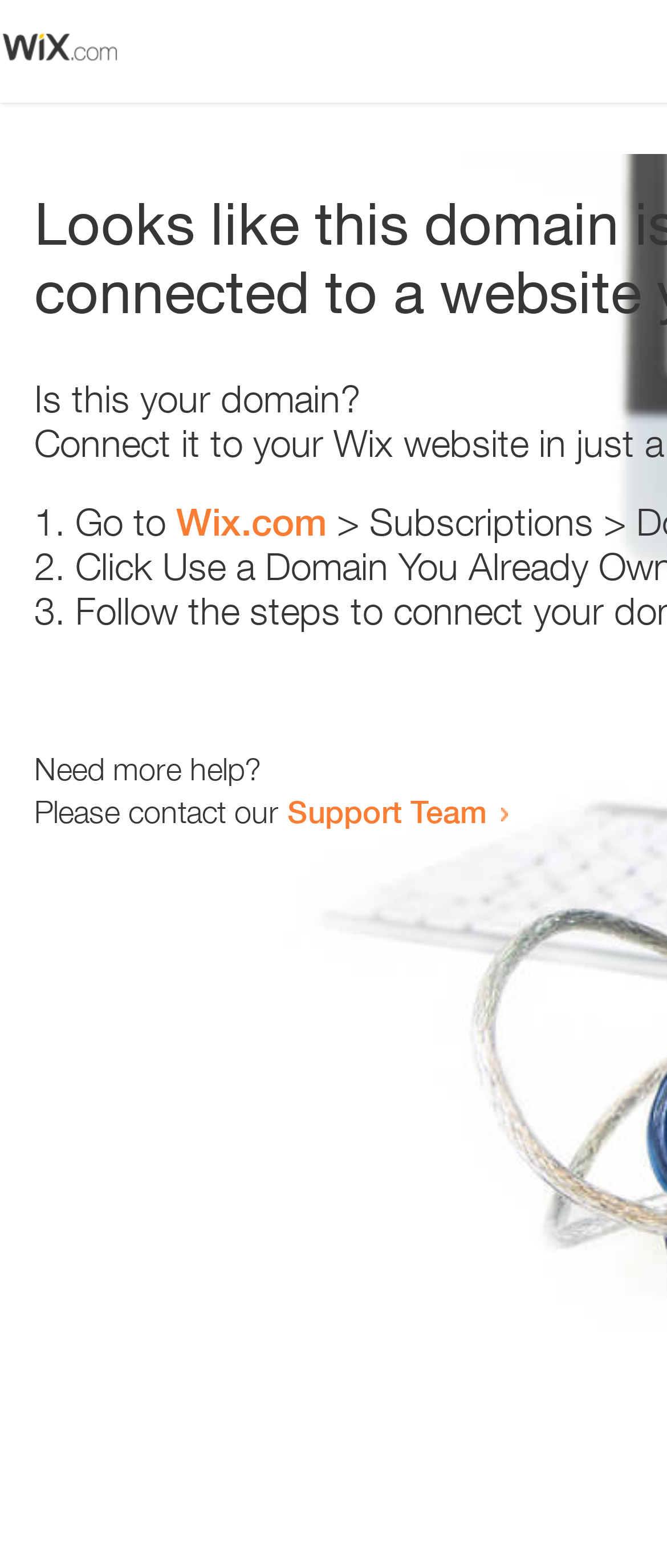Please answer the following query using a single word or phrase: 
Who to contact for more help?

Support Team